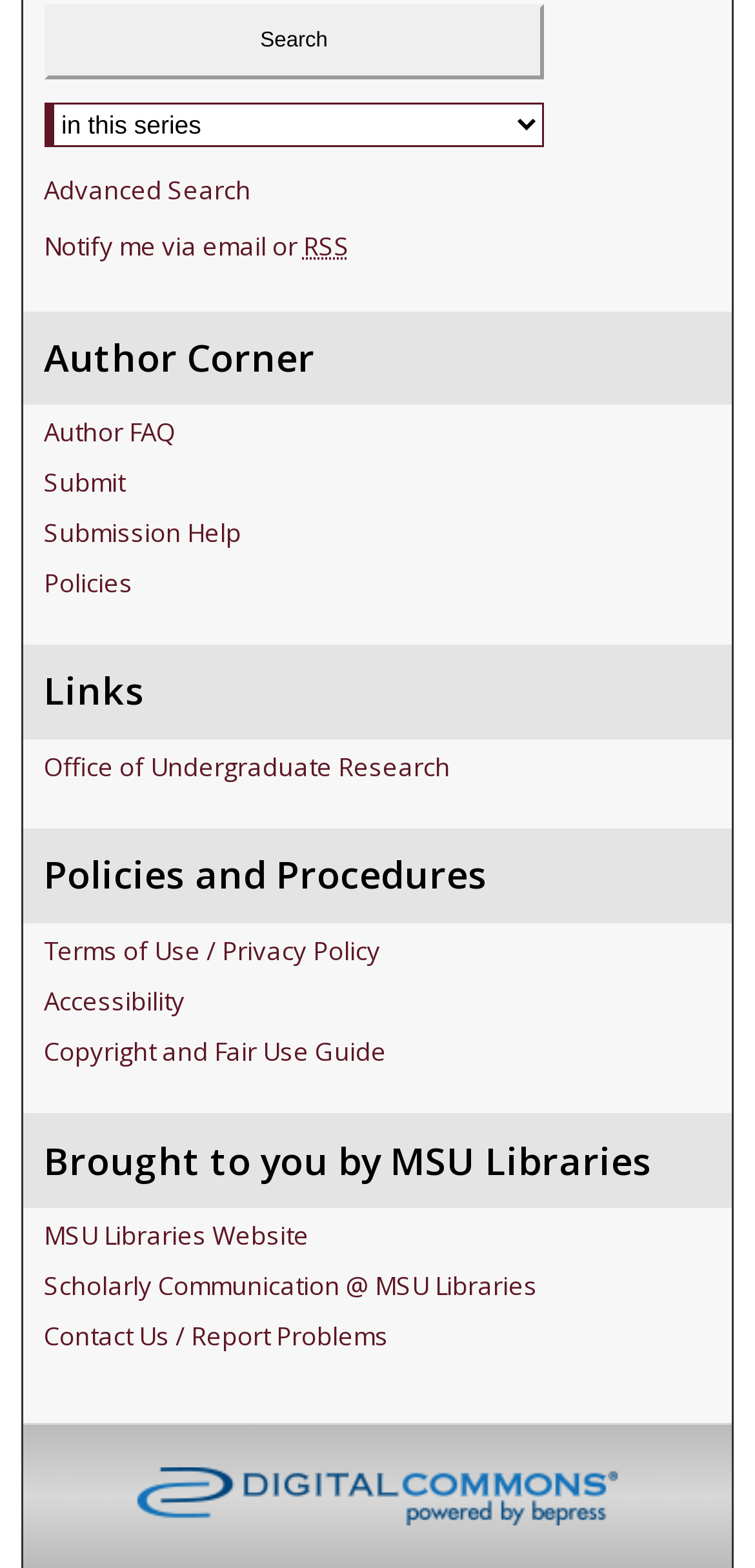Answer the following query with a single word or phrase:
How many headings are there on the webpage?

4